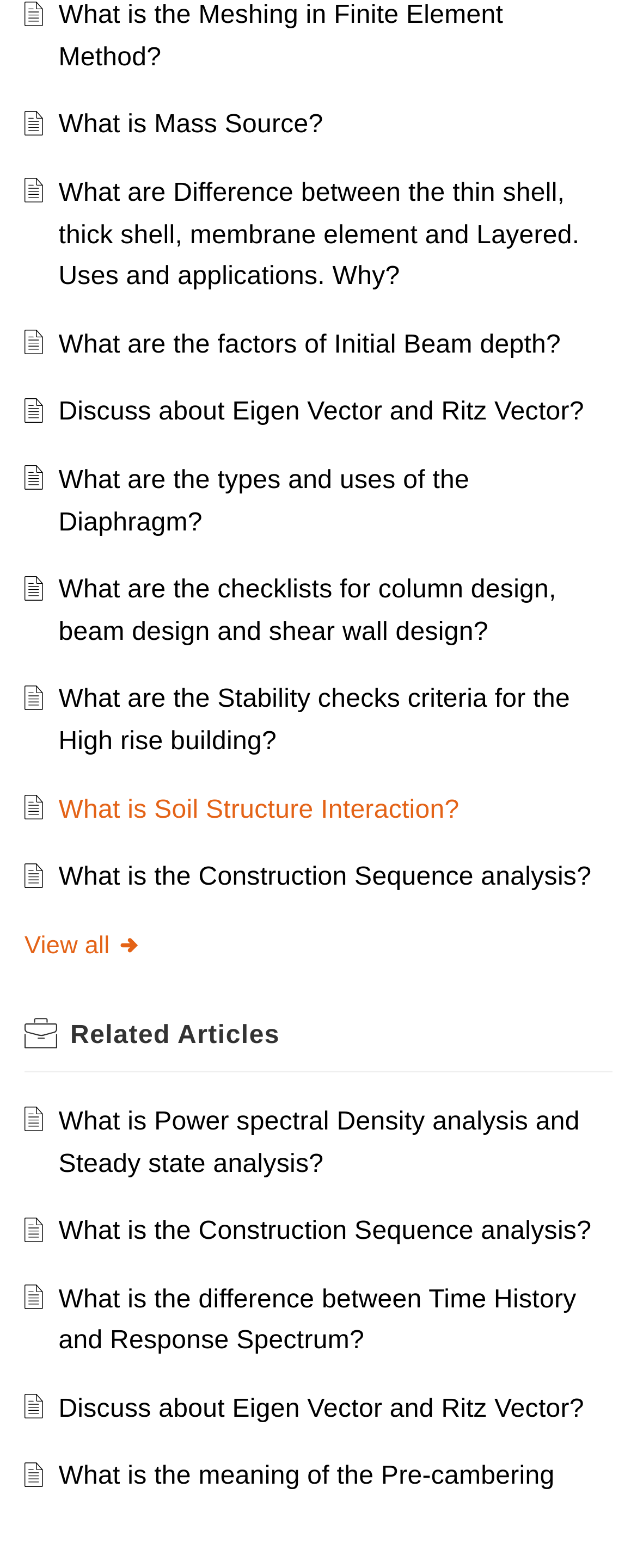Find the bounding box of the UI element described as: "What is Mass Source?". The bounding box coordinates should be given as four float values between 0 and 1, i.e., [left, top, right, bottom].

[0.092, 0.071, 0.507, 0.089]